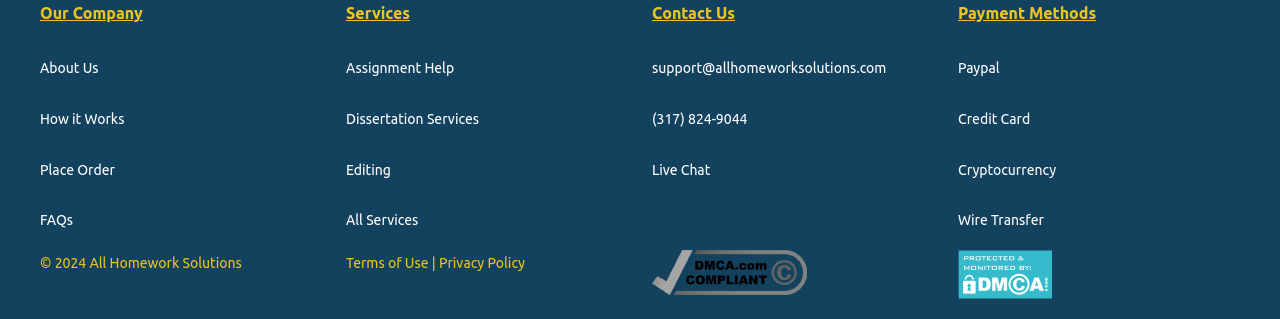Find the bounding box coordinates of the area that needs to be clicked in order to achieve the following instruction: "Read Terms of Use". The coordinates should be specified as four float numbers between 0 and 1, i.e., [left, top, right, bottom].

[0.27, 0.799, 0.335, 0.849]